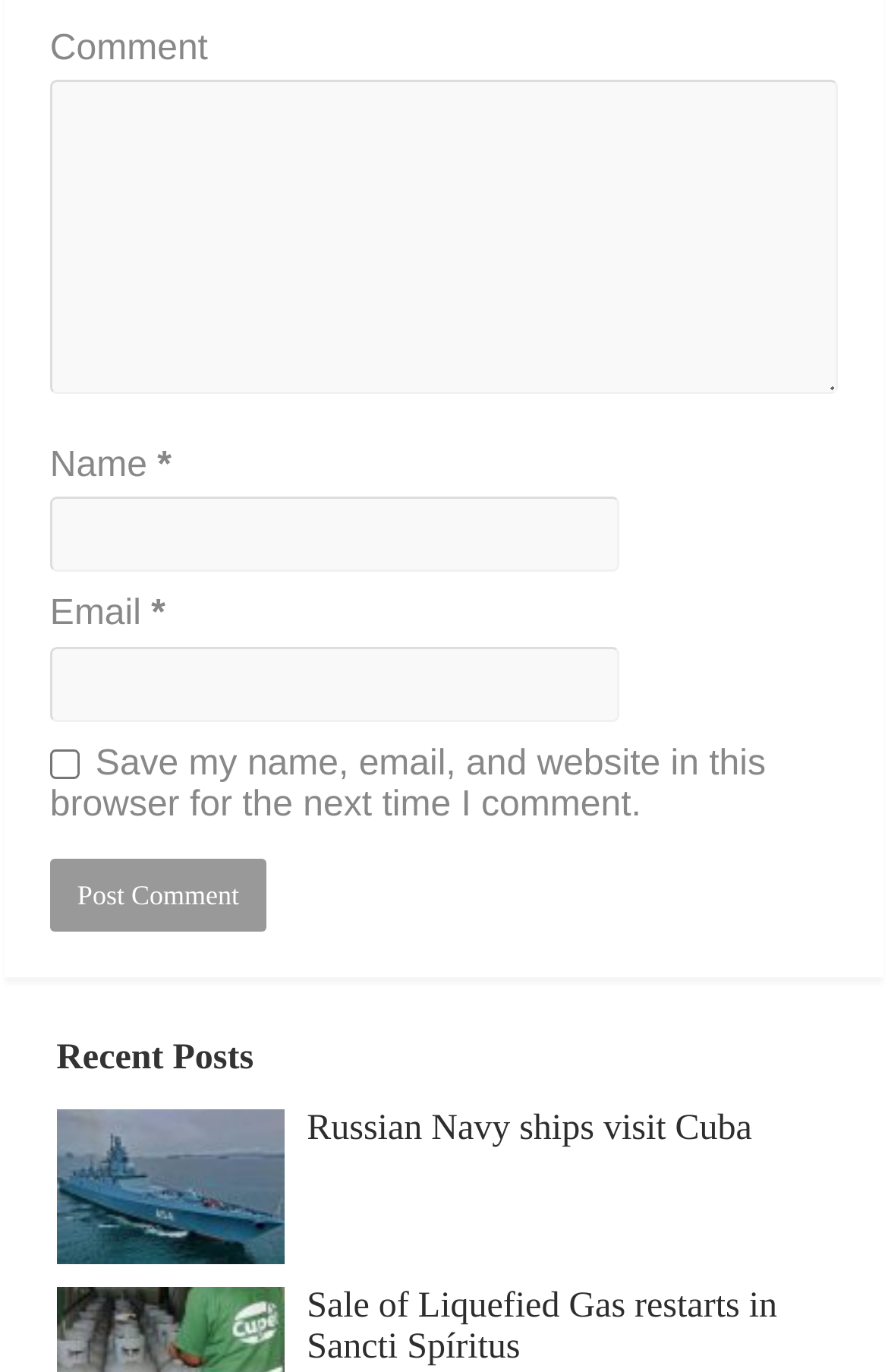Find and specify the bounding box coordinates that correspond to the clickable region for the instruction: "Type your name".

[0.056, 0.362, 0.697, 0.417]